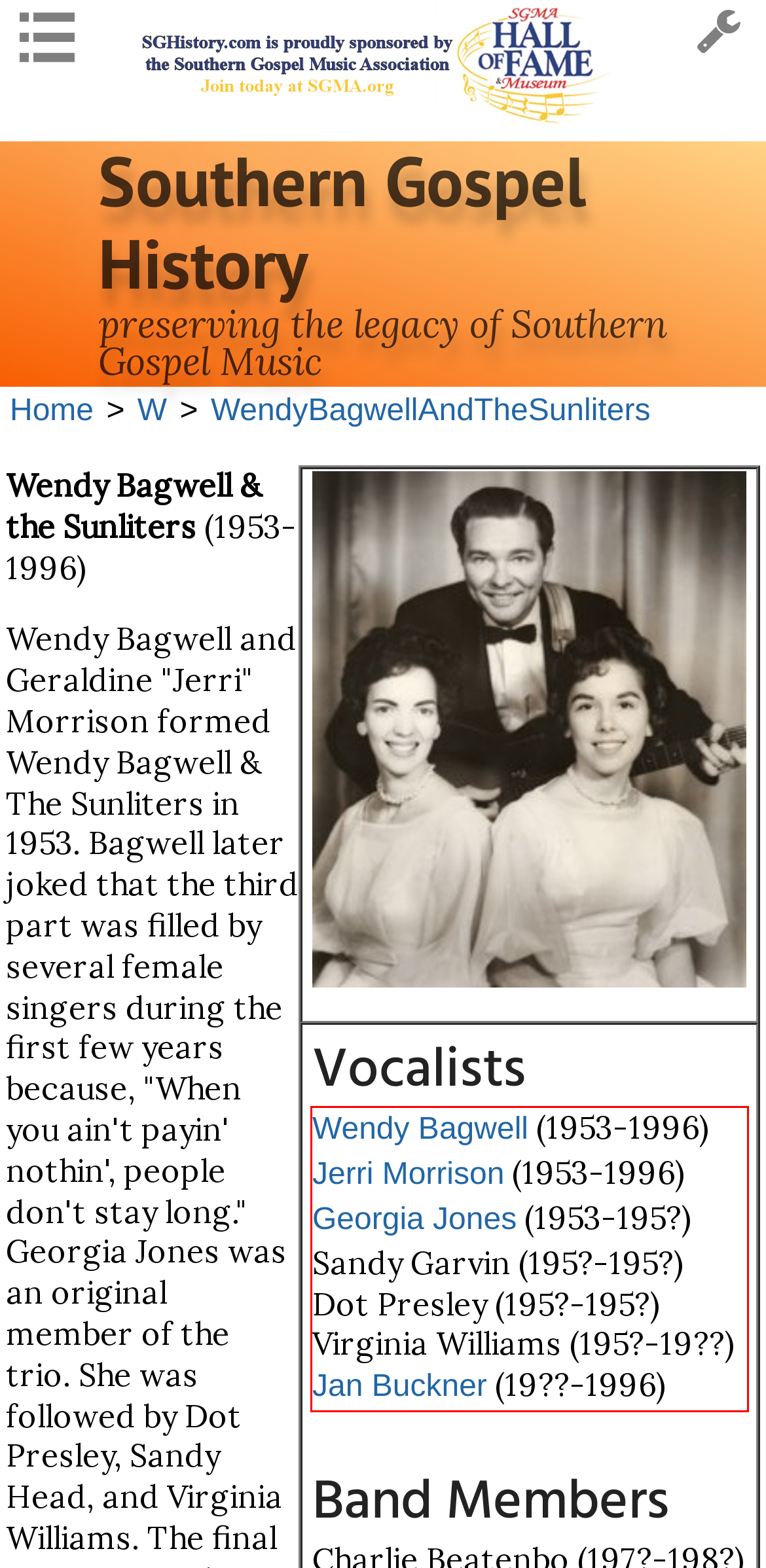Observe the screenshot of the webpage, locate the red bounding box, and extract the text content within it.

Wendy Bagwell (1953-1996) Jerri Morrison (1953-1996) Georgia Jones (1953-195?) Sandy Garvin (195?-195?) Dot Presley (195?-195?) Virginia Williams (195?-19??) Jan Buckner (19??-1996)